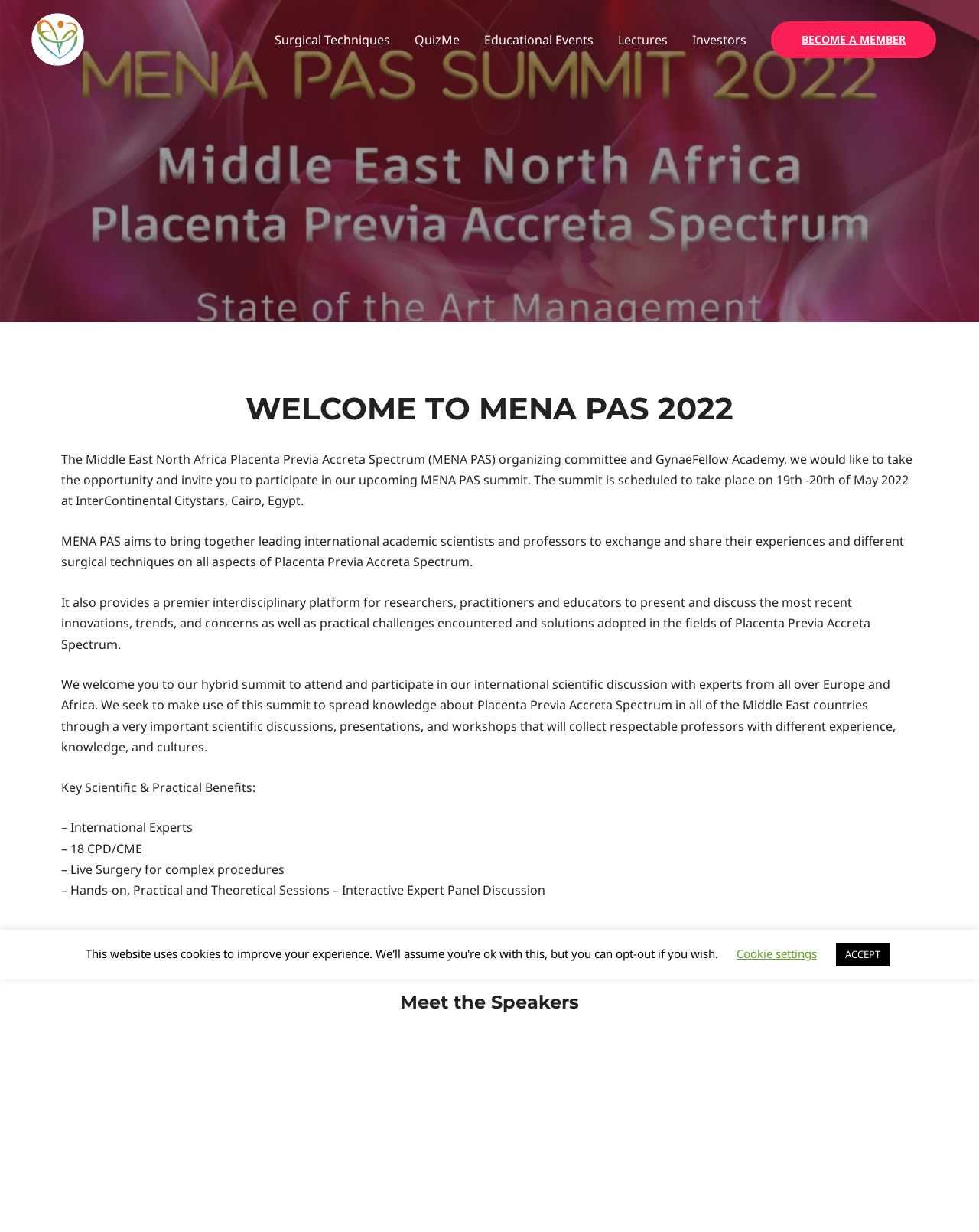What type of sessions are available at the summit?
Using the image, answer in one word or phrase.

Hands-on, Practical, and Theoretical